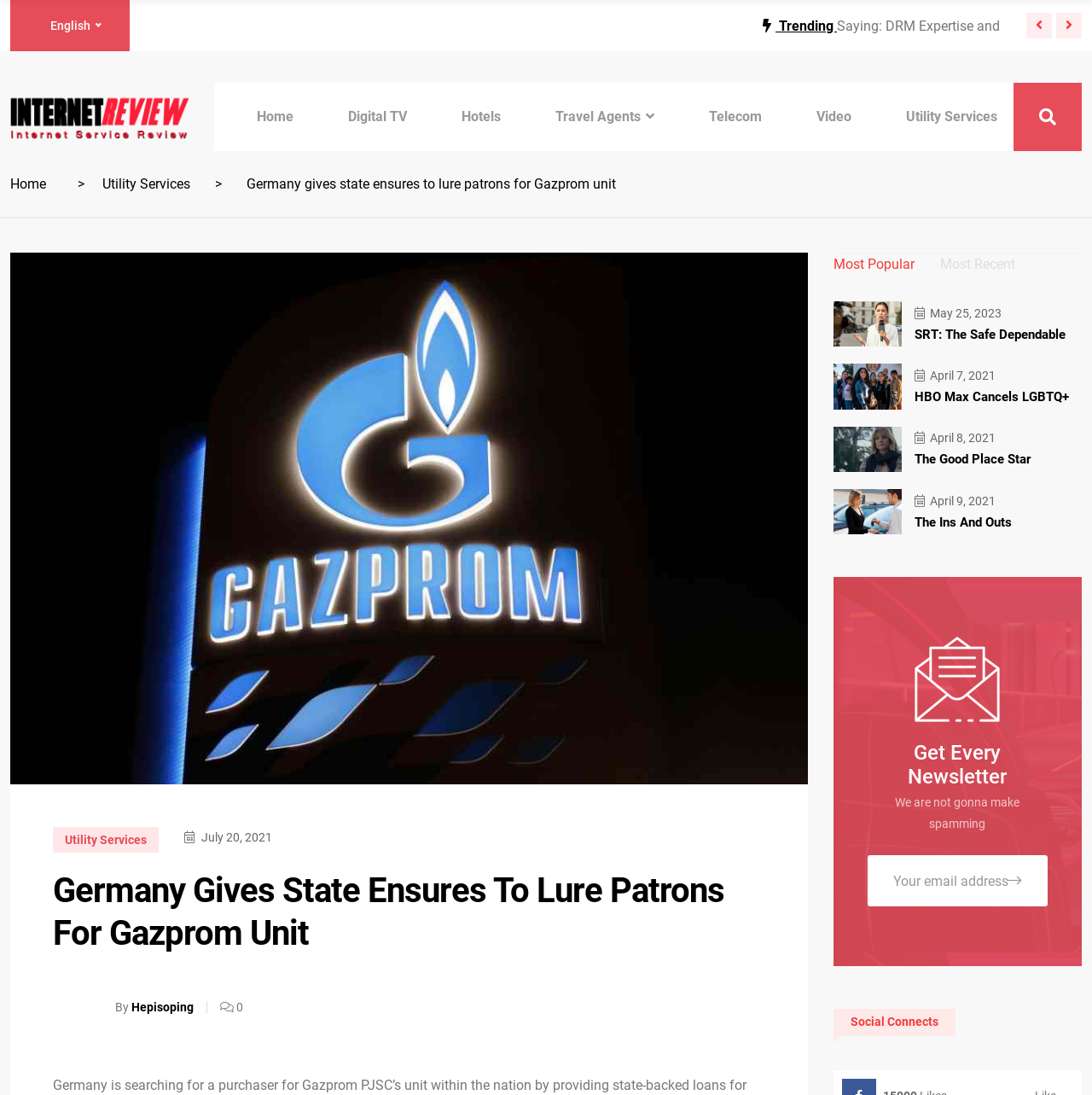Identify the bounding box coordinates of the element to click to follow this instruction: 'Click on the Utility Services link'. Ensure the coordinates are four float values between 0 and 1, provided as [left, top, right, bottom].

[0.829, 0.099, 0.913, 0.114]